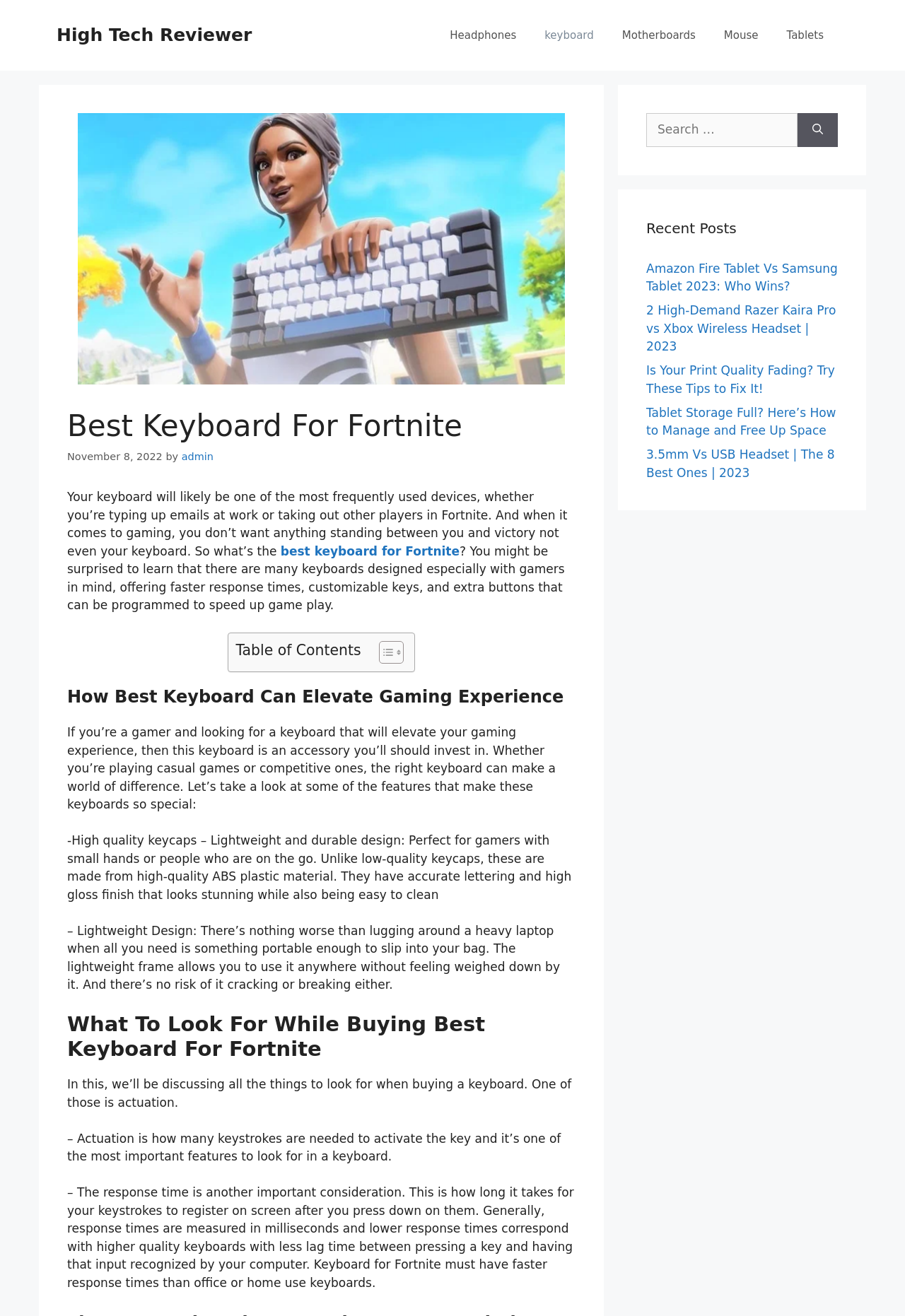Produce a meticulous description of the webpage.

The webpage is about finding the best keyboard for Fortnite, a popular online game. At the top, there is a banner with the site's name, "High Tech Reviewer", and a navigation menu with links to other categories like "Headphones", "Keyboard", "Motherboards", "Mouse", and "Tablets". Below the navigation menu, there is a large image with the title "Best Keyboard For Fortnite".

The main content of the page is divided into sections. The first section has a heading "Best Keyboard For Fortnite" and a brief introduction to the importance of a good keyboard for gaming. The text explains that a keyboard designed specifically for gamers can offer faster response times, customizable keys, and extra buttons that can be programmed to speed up gameplay.

The next section is titled "How Best Keyboard Can Elevate Gaming Experience" and discusses the features that make a keyboard suitable for gaming. These features include high-quality keycaps, lightweight and durable design, and a portable frame.

The following section, "What To Look For While Buying Best Keyboard For Fortnite", provides guidance on what to consider when purchasing a keyboard for gaming. The text highlights the importance of actuation, response time, and other factors to look for in a keyboard.

On the right side of the page, there is a search bar with a button to search for specific topics. Below the search bar, there is a section titled "Recent Posts" with links to other articles on the site, including comparisons of tablets and headsets, and tips on managing tablet storage and improving print quality.

Overall, the webpage is focused on providing information and guidance to gamers looking for the best keyboard for Fortnite, with a clear and organized layout that makes it easy to navigate and find relevant information.